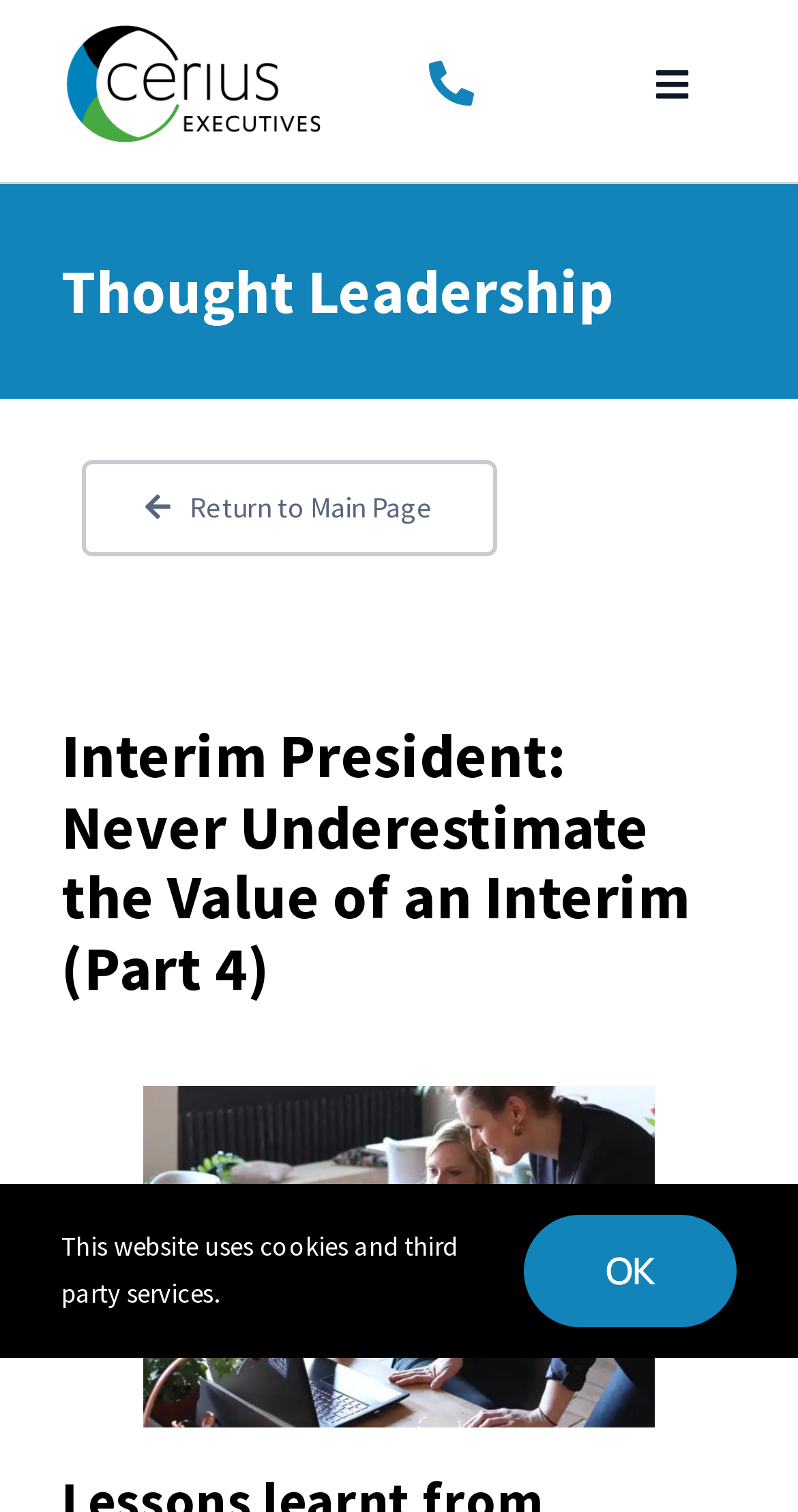How many main navigation links are there?
Please provide an in-depth and detailed response to the question.

I counted the number of links in the navigation menu, which are 'Home', 'About', 'Results', 'Thought Leadership', and 'Contact Us'. There are 5 main navigation links in total.